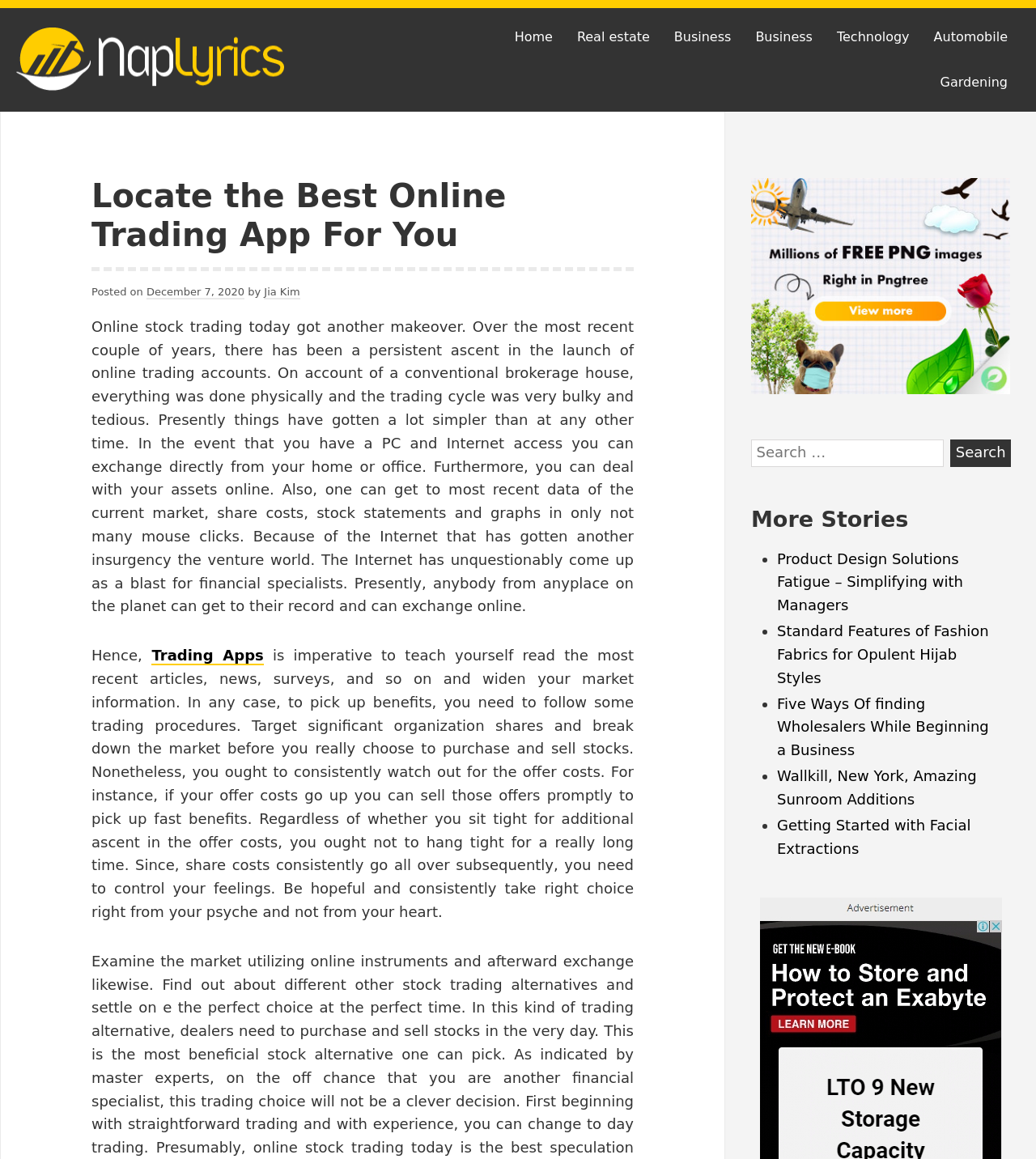What should one do when the share prices go up?
Provide a detailed and well-explained answer to the question.

According to the webpage, when the share prices go up, one should sell those shares promptly to gain fast benefits, but not wait for too long as share prices can fluctuate.